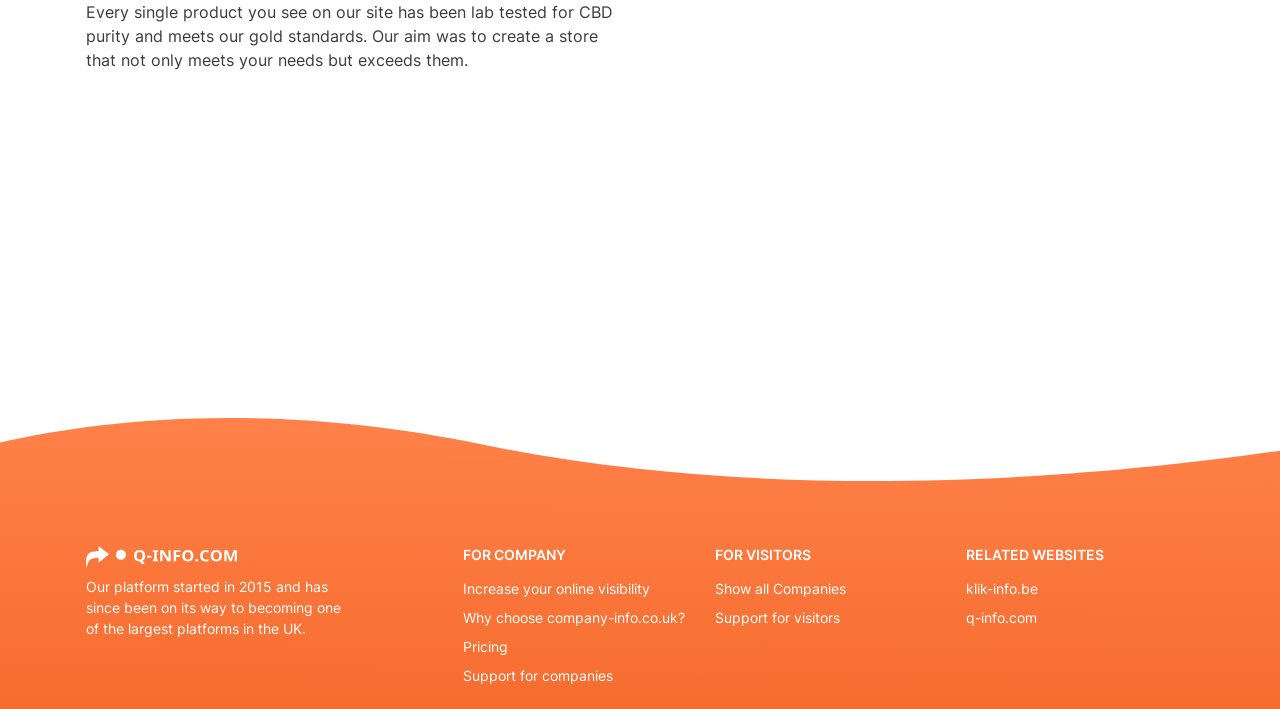Identify the bounding box of the HTML element described here: "value="Submit"". Provide the coordinates as four float numbers between 0 and 1: [left, top, right, bottom].

None